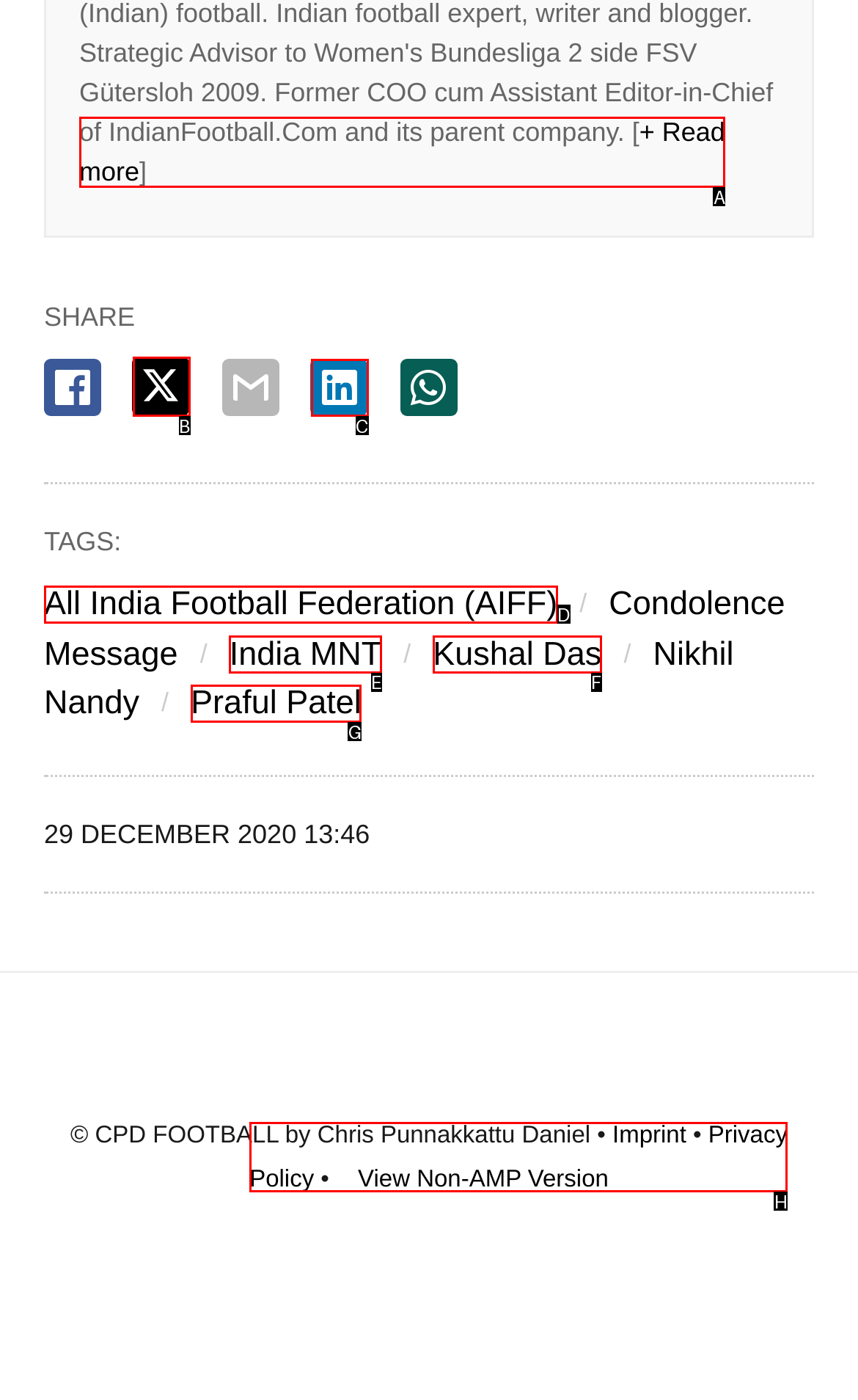Assess the description: Privacy Policy and select the option that matches. Provide the letter of the chosen option directly from the given choices.

H